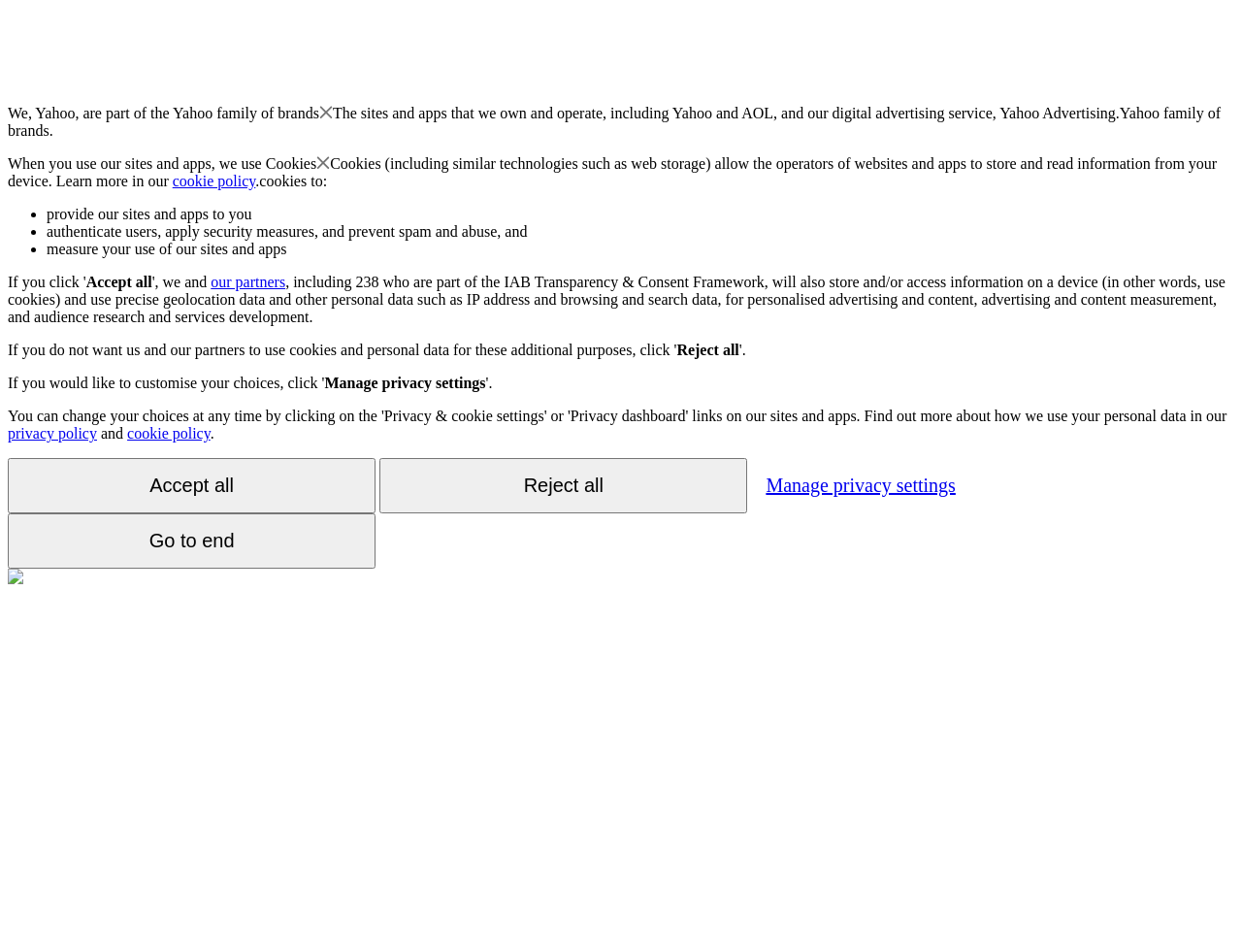Determine the bounding box coordinates of the clickable element to achieve the following action: 'Click on the 'PREVIOUS एलयू: आय प्रमाण पत्र का सत्यापन न होने से छात्रों के एडमिशन पर संकट' link'. Provide the coordinates as four float values between 0 and 1, formatted as [left, top, right, bottom].

None